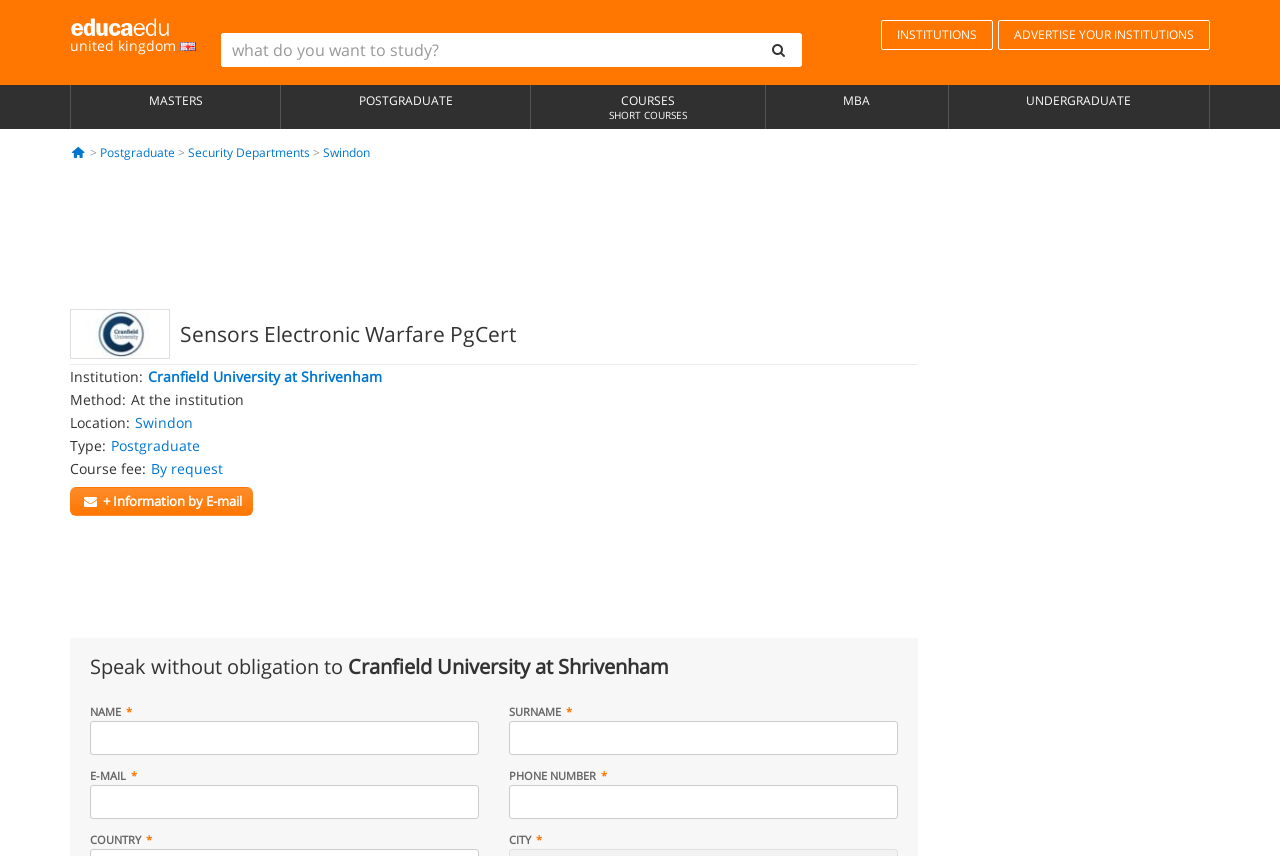Describe the webpage meticulously, covering all significant aspects.

This webpage appears to be a course description page for the "Sensors Electronic Warfare PgCert" at Cranfield University at Shrivenham. At the top left, there is a logo of Educaedu, a UK-based education platform, accompanied by a link to the platform's homepage. 

Below the logo, there is a search bar with a "search" button, allowing users to search for courses or institutions. On the top right, there are several links to different categories, including "INSTITUTIONS", "ADVERTISE YOUR INSTITUTIONS", "MASTERS", "POSTGRADUATE", "COURSES SHORT COURSES", "MBA", and "UNDERGRADUATE".

The main content of the page is divided into two sections. The left section contains links to related categories, including "Postgraduate", "Security Departments", and "Swindon". The right section displays the course details, including the course title, institution, method, location, type, and course fee. 

Below the course details, there is a section that allows users to request information about the course via email. This section includes a form with fields for name, surname, email, phone number, country, and city. All fields are required, and users can submit their information to receive more details about the course.

There are no images on the page except for the Educaedu logo and the Cranfield University at Shrivenham logo.